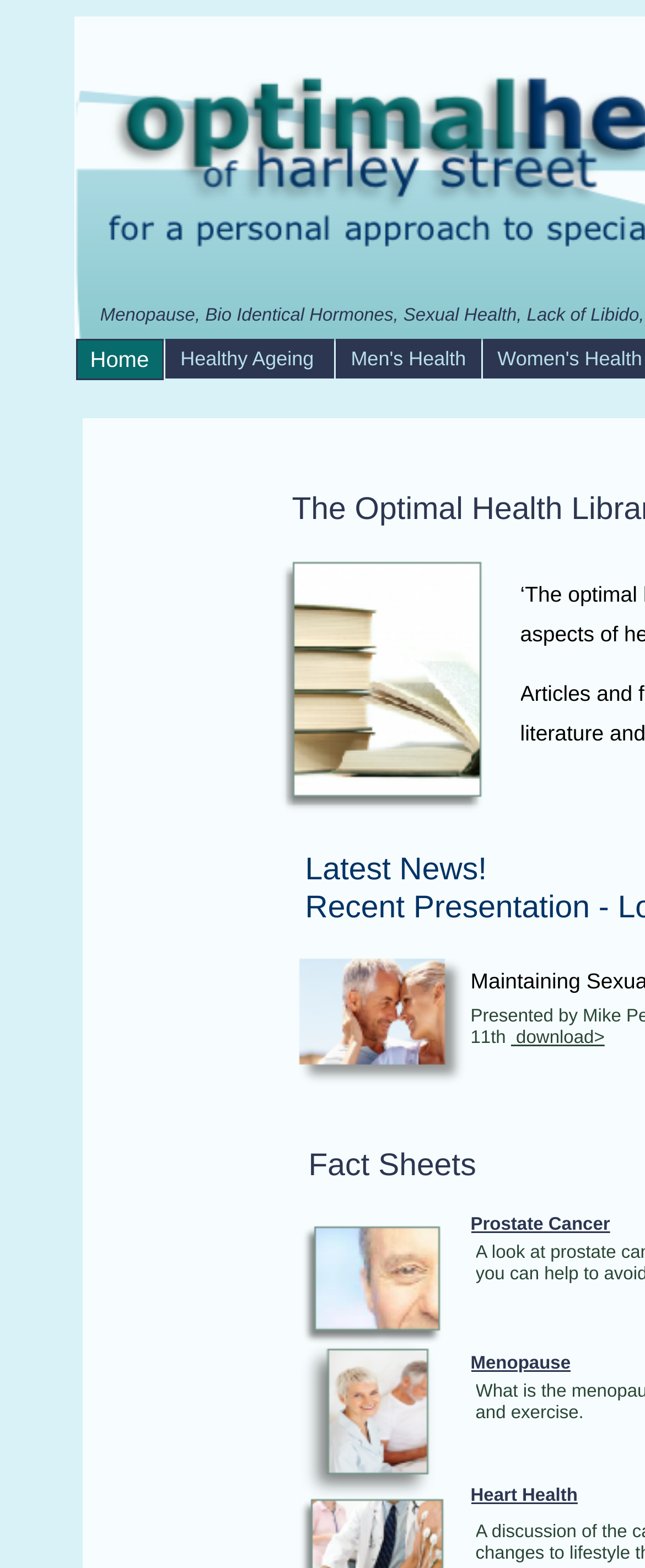What is the first link on the top?
Respond with a short answer, either a single word or a phrase, based on the image.

Home